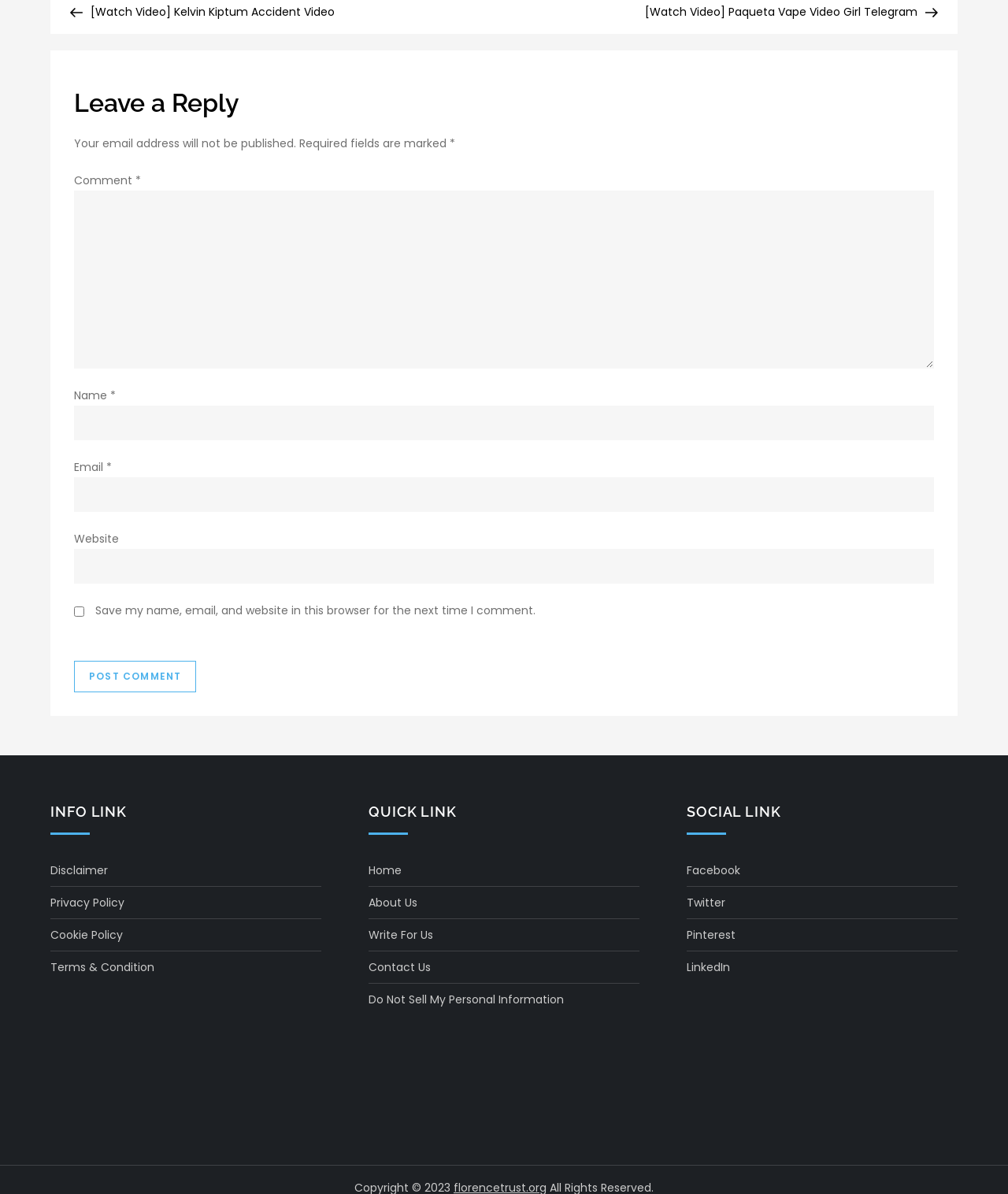What is the text of the button?
Answer with a single word or phrase, using the screenshot for reference.

Post Comment